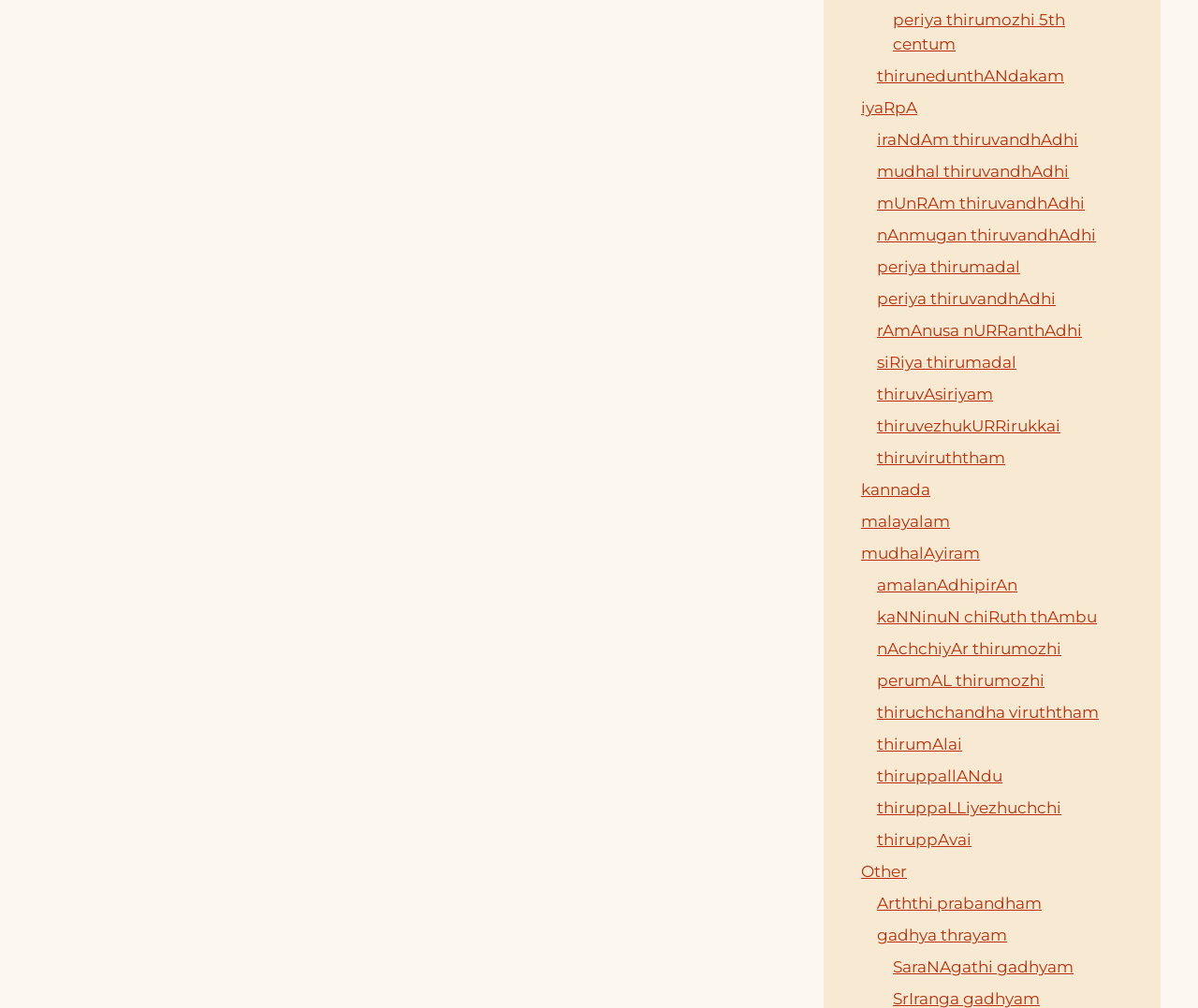Pinpoint the bounding box coordinates of the element to be clicked to execute the instruction: "Access iraNdAm thiruvandhAdhi".

[0.732, 0.129, 0.9, 0.148]